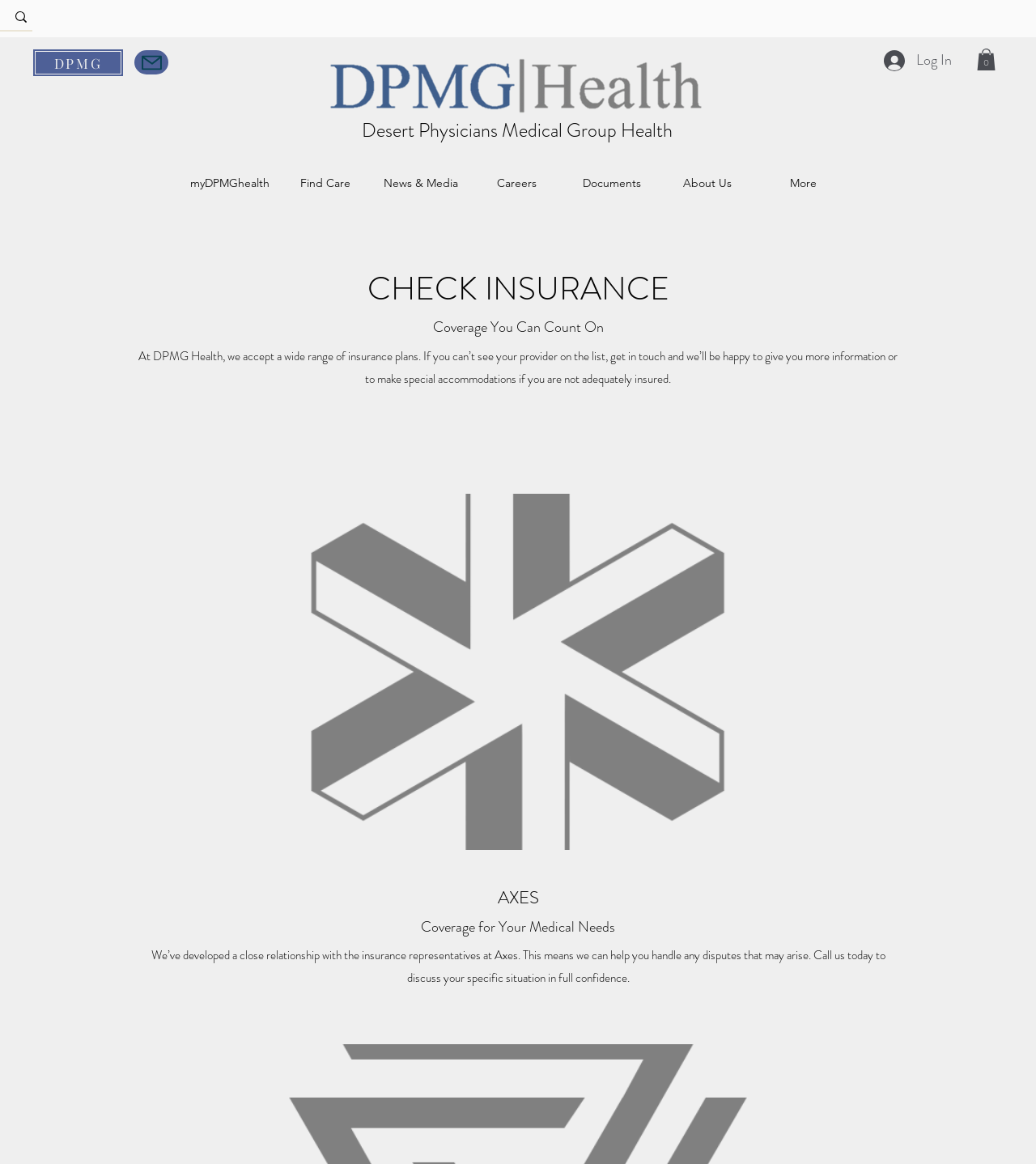Determine the bounding box coordinates of the clickable element to complete this instruction: "Check Cart with 0 items". Provide the coordinates in the format of four float numbers between 0 and 1, [left, top, right, bottom].

[0.943, 0.042, 0.961, 0.061]